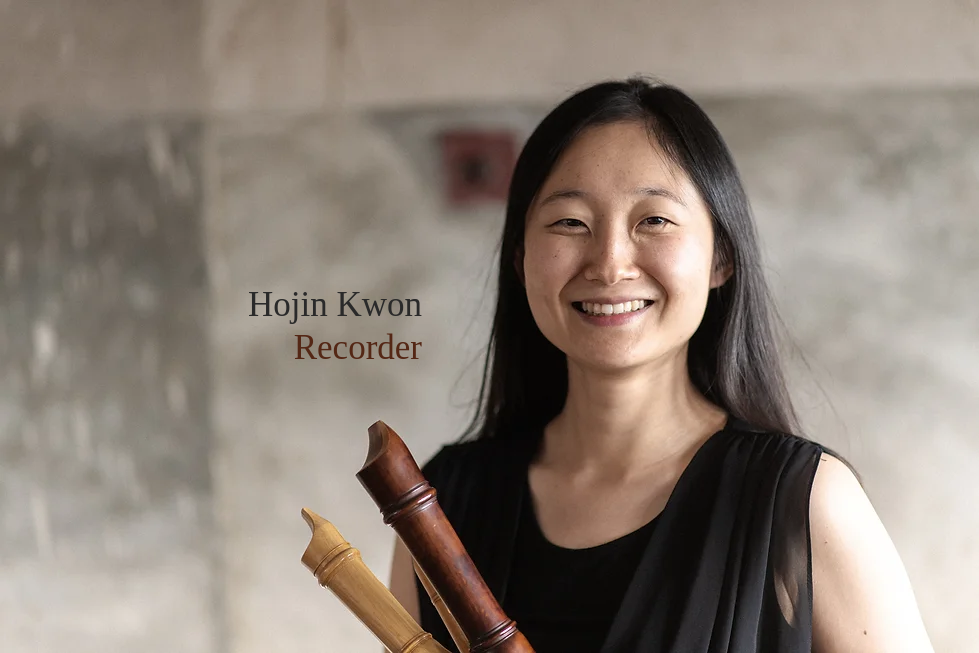Provide an in-depth description of all elements within the image.

The image features Hojin Kwon, a talented recorder player, smiling warmly at the camera. She holds two recorders, one made of a rich, dark wood and the other crafted from a lighter tone, showcasing her passion for this musical instrument. Dressed in a simple black top, her long, dark hair cascades down, emphasizing her approachable demeanor. The background, with its subtle textures and muted colors, adds an artistic touch that frames her perfectly. Beneath her image, the text "Hojin Kwon" and "Recorder" is elegantly displayed, affirming her identity and musical specialty. This portrait captures both the artist's spirit and the allure of her craft.